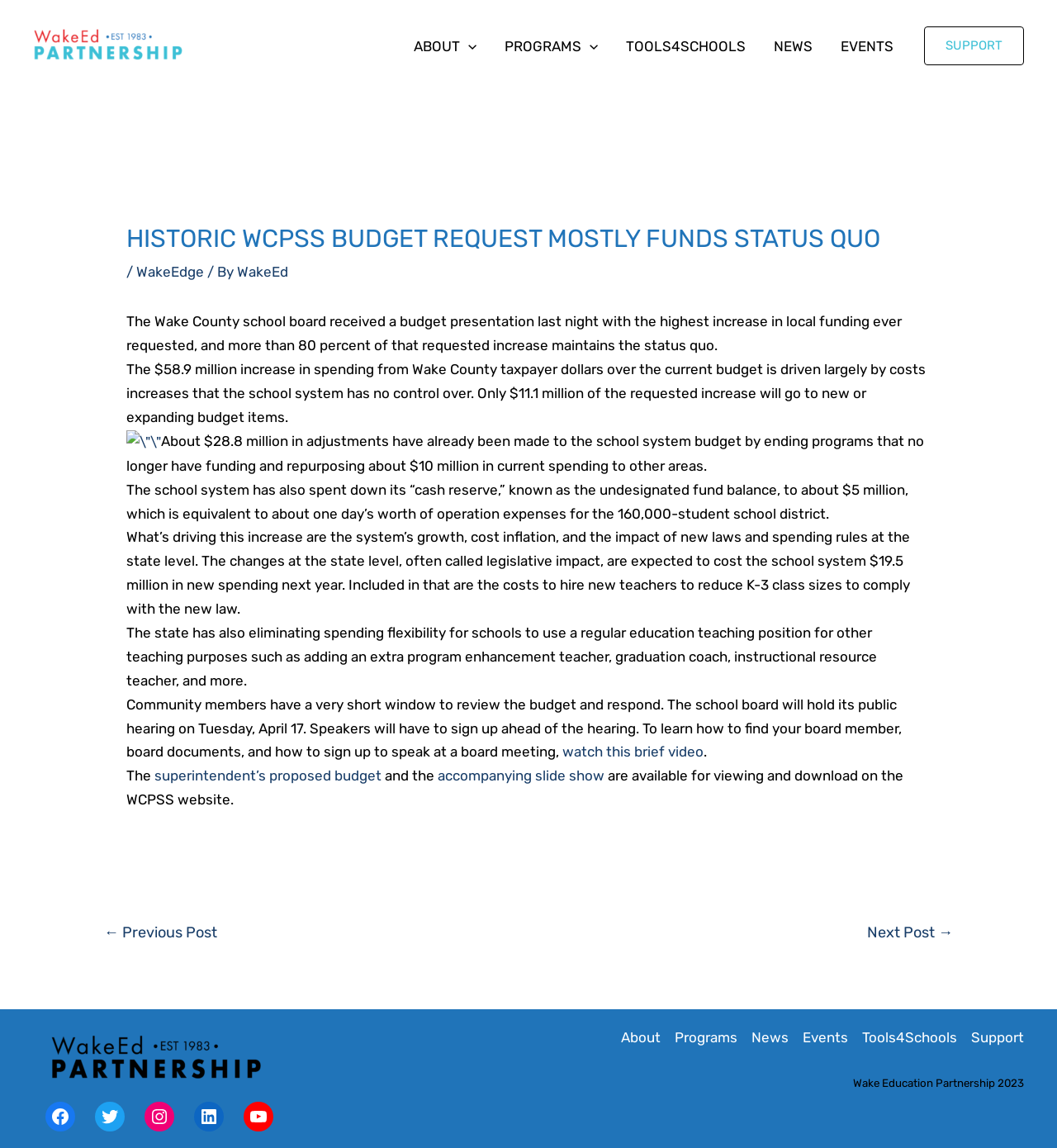Kindly determine the bounding box coordinates for the area that needs to be clicked to execute this instruction: "Click on ABOUT Menu Toggle".

[0.378, 0.015, 0.464, 0.065]